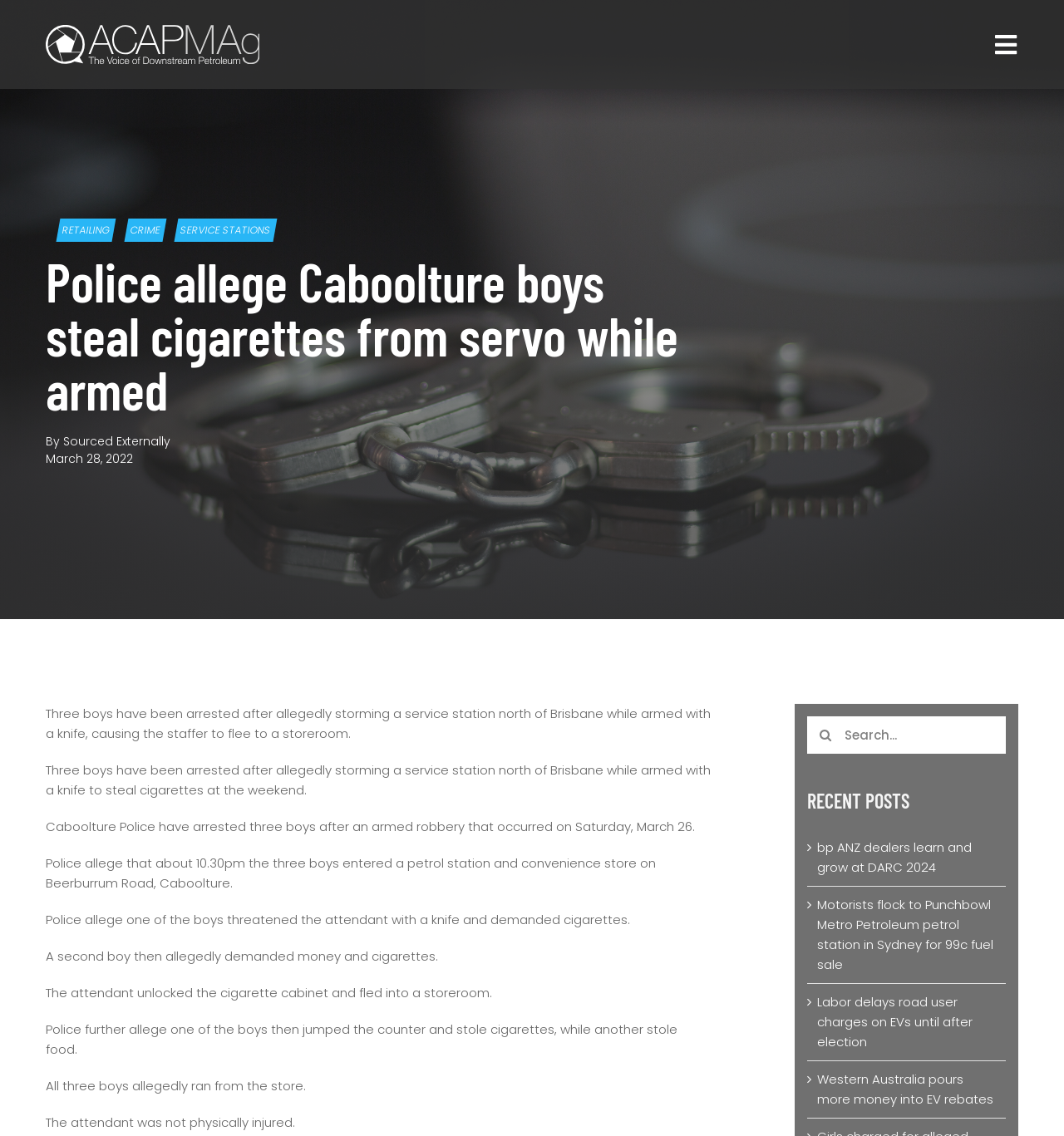Your task is to extract the text of the main heading from the webpage.

Police allege Caboolture boys steal cigarettes from servo while armed